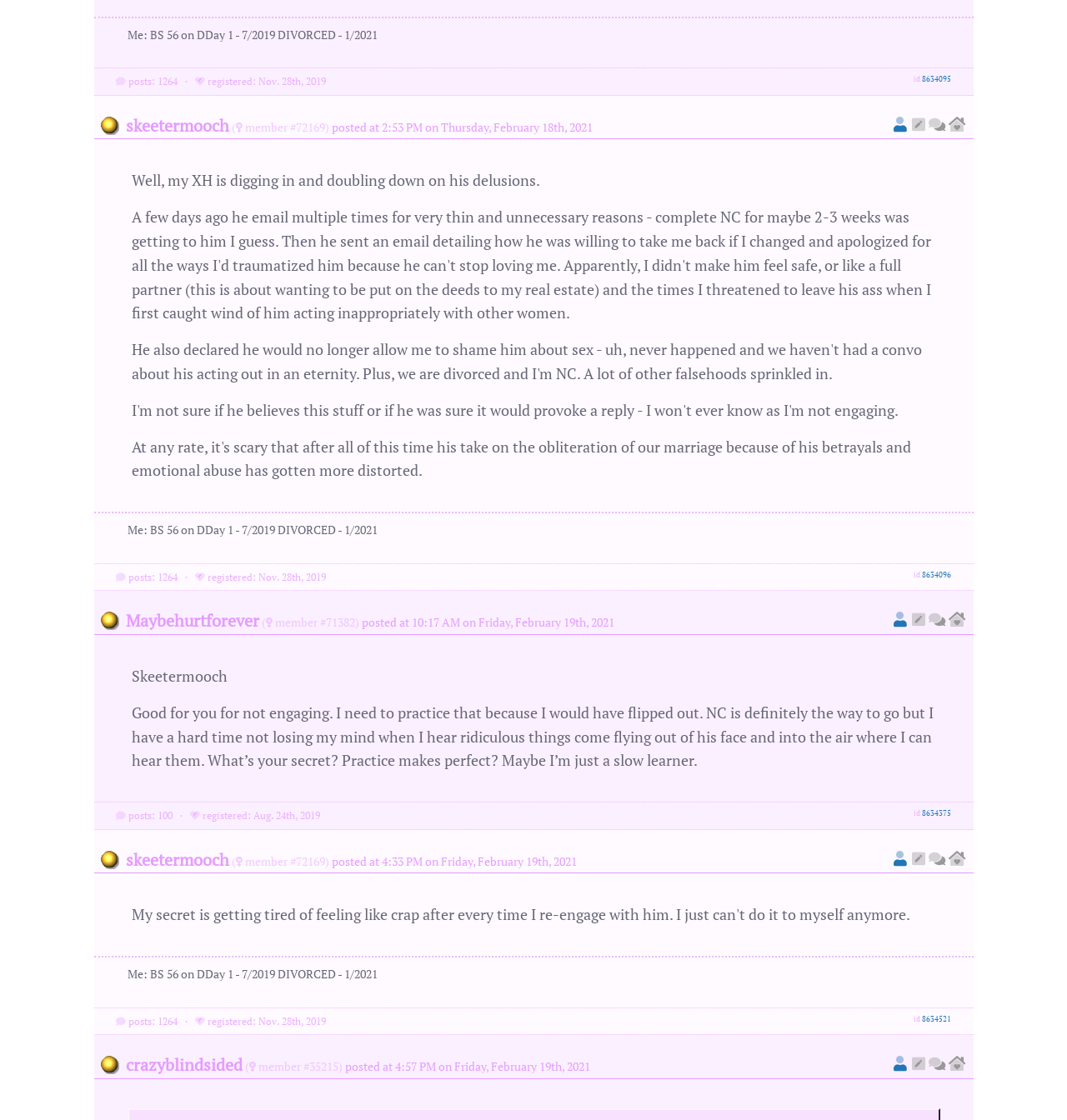Answer succinctly with a single word or phrase:
How many members are there in the conversation?

4